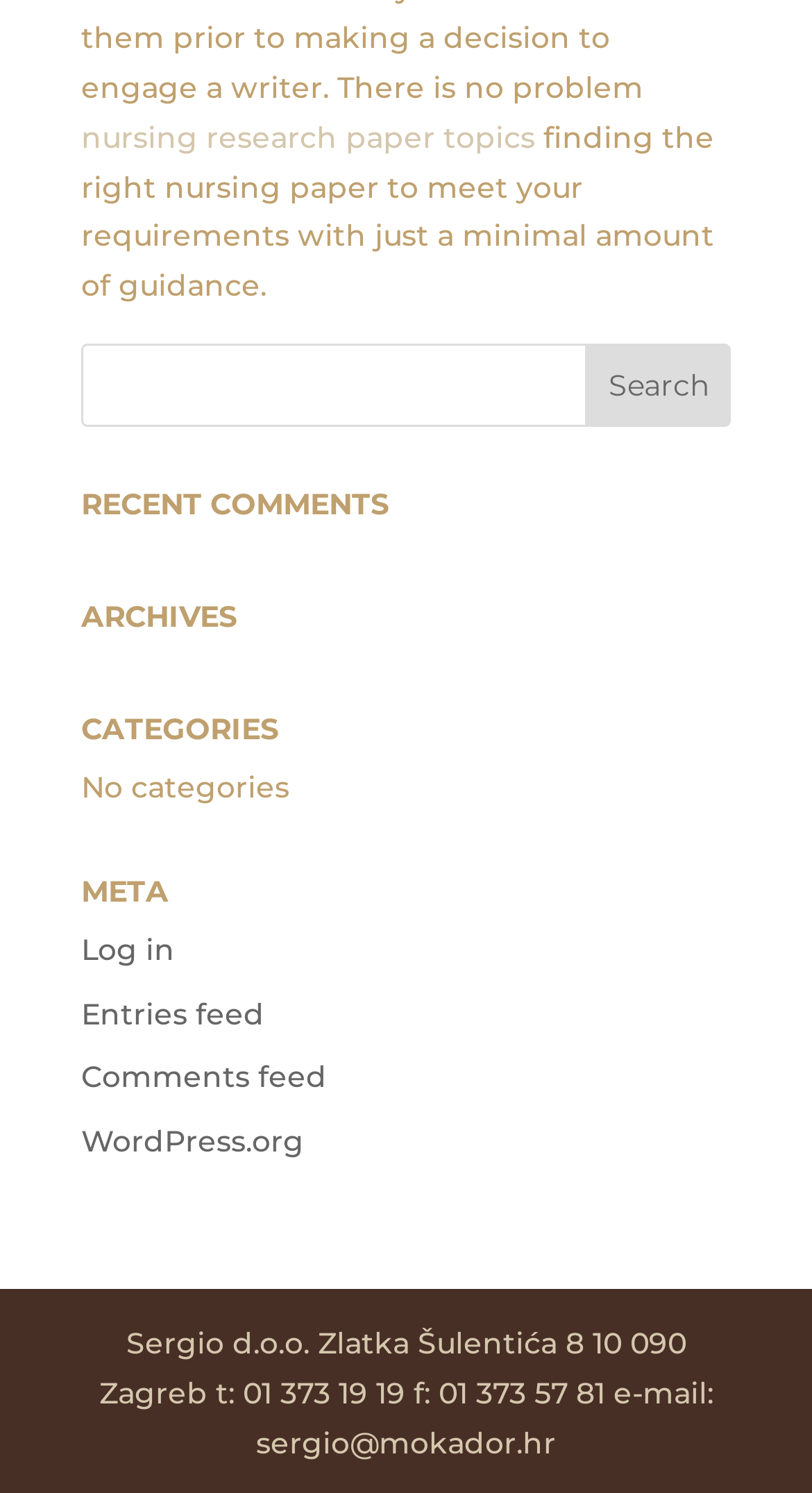What is the position of the 'Search' button relative to the textbox?
Using the screenshot, give a one-word or short phrase answer.

Right